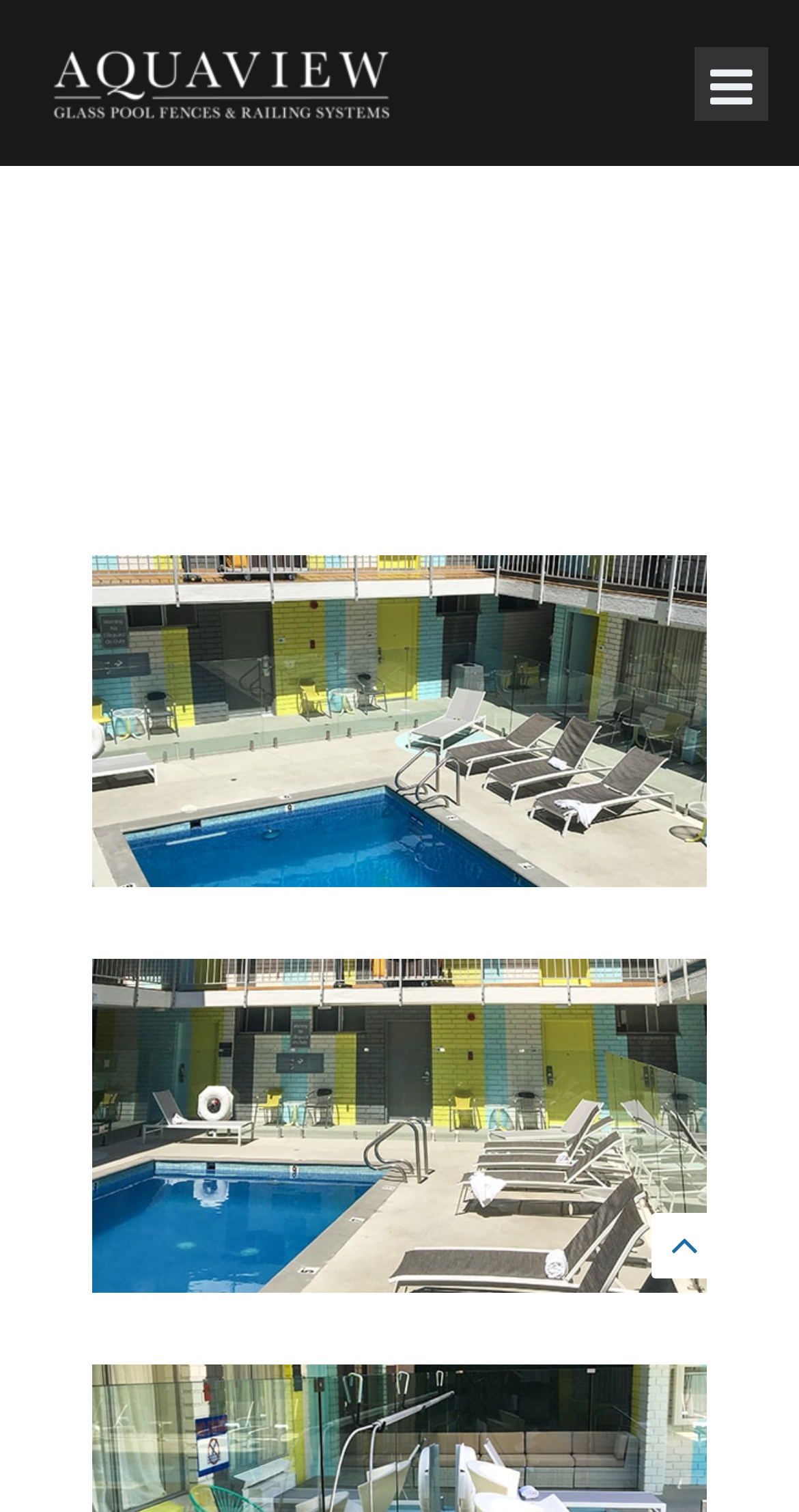Describe the webpage meticulously, covering all significant aspects.

The webpage is about Best Western Hollywood in Hollywood, CA, with a focus on Aquaview. At the top, there is a link with the text "Aquaview" accompanied by an image with the same name, positioned near the top left corner of the page. 

Below the link and image, there are two figures, each containing an image, placed side by side and taking up a significant portion of the page. The first figure is located at the top, and the second one is positioned below it. 

At the bottom right corner of the page, there is a link with an icon represented by the text "\uf106", which is likely a social media or sharing icon.